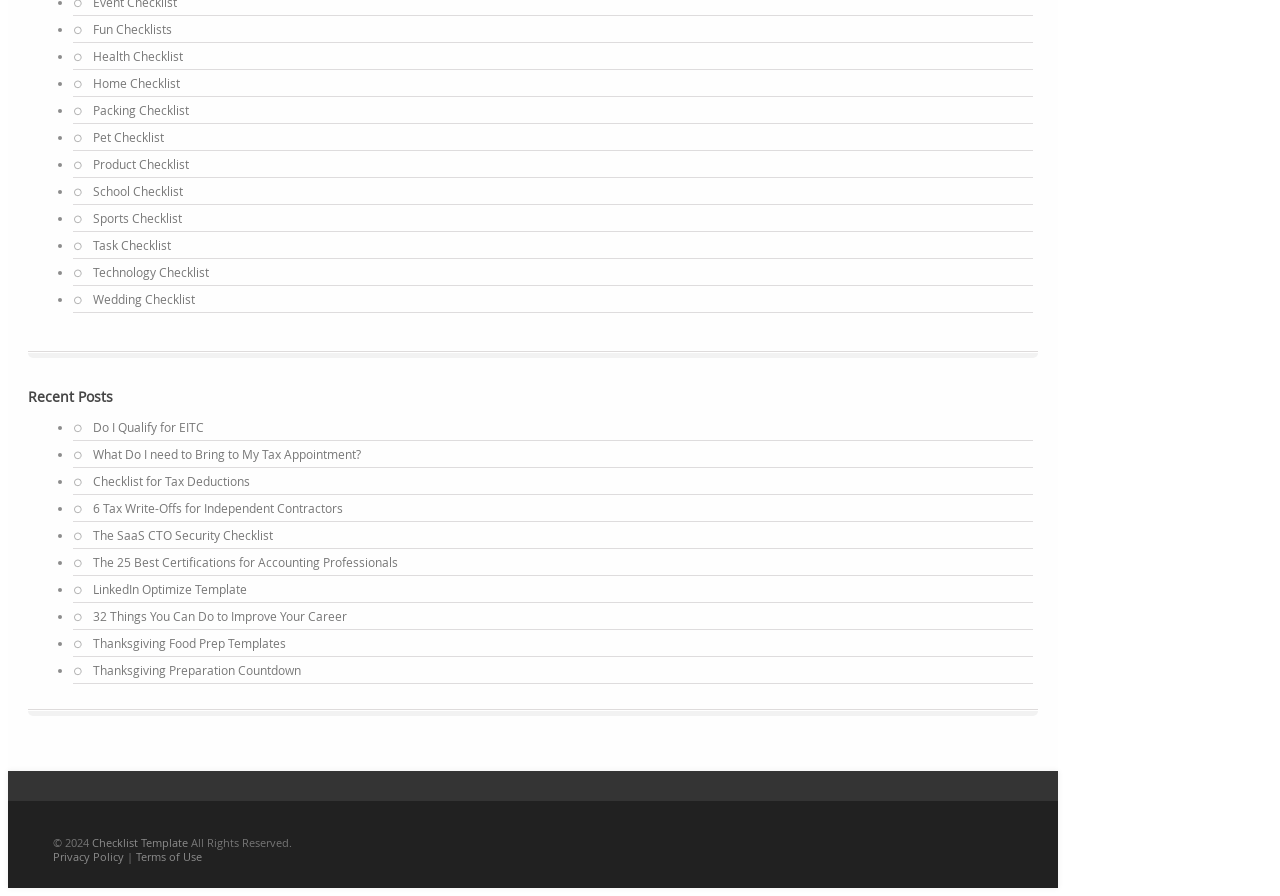Identify the bounding box coordinates of the specific part of the webpage to click to complete this instruction: "Read about Do I Qualify for EITC".

[0.073, 0.468, 0.159, 0.486]